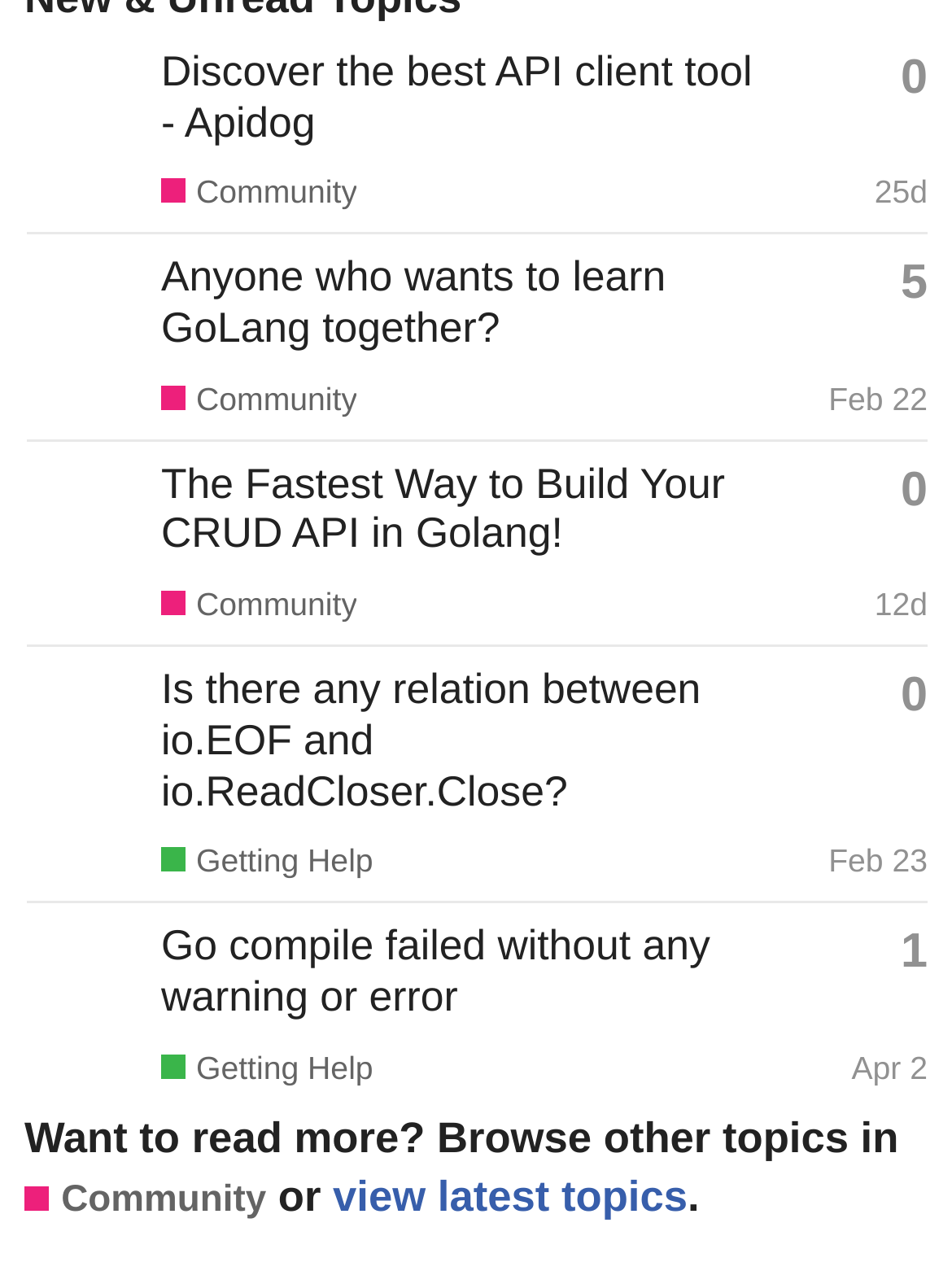Identify the bounding box coordinates of the section to be clicked to complete the task described by the following instruction: "Read topic 'Discover the best API client tool - Apidog'". The coordinates should be four float numbers between 0 and 1, formatted as [left, top, right, bottom].

[0.169, 0.036, 0.79, 0.113]